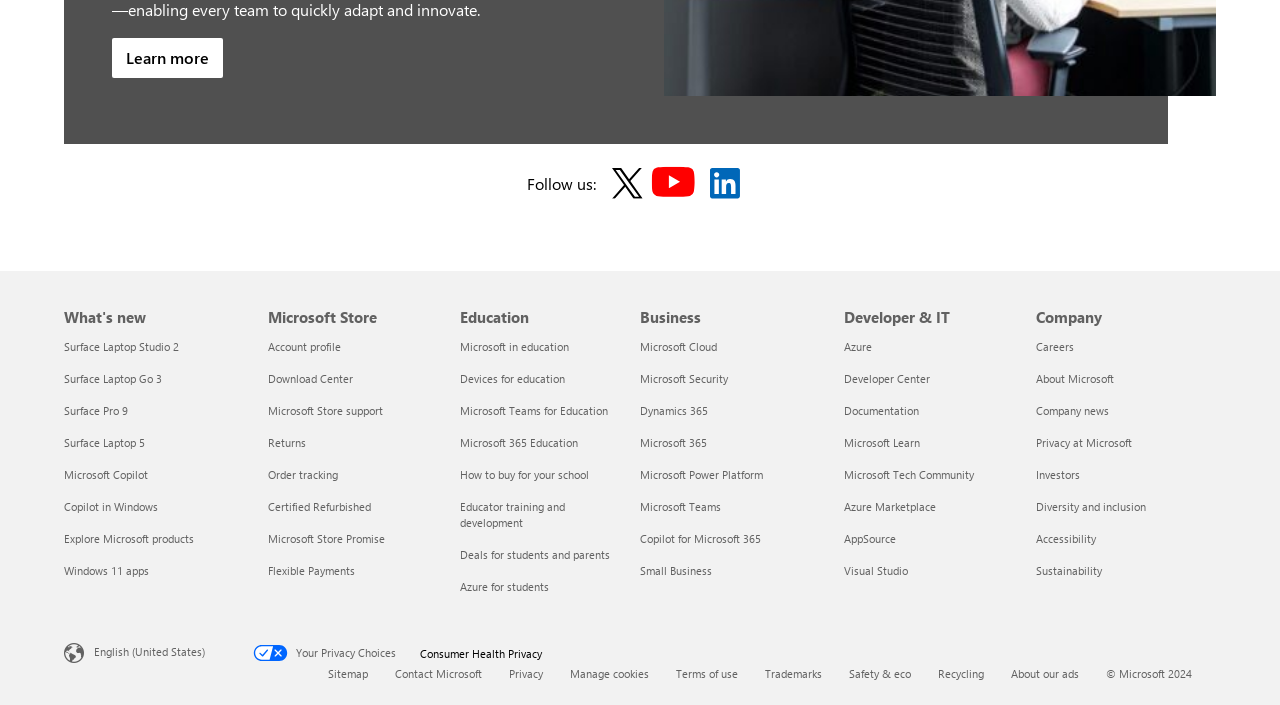Please identify the bounding box coordinates of the element I need to click to follow this instruction: "Explore Surface Laptop Studio 2".

[0.05, 0.481, 0.14, 0.502]